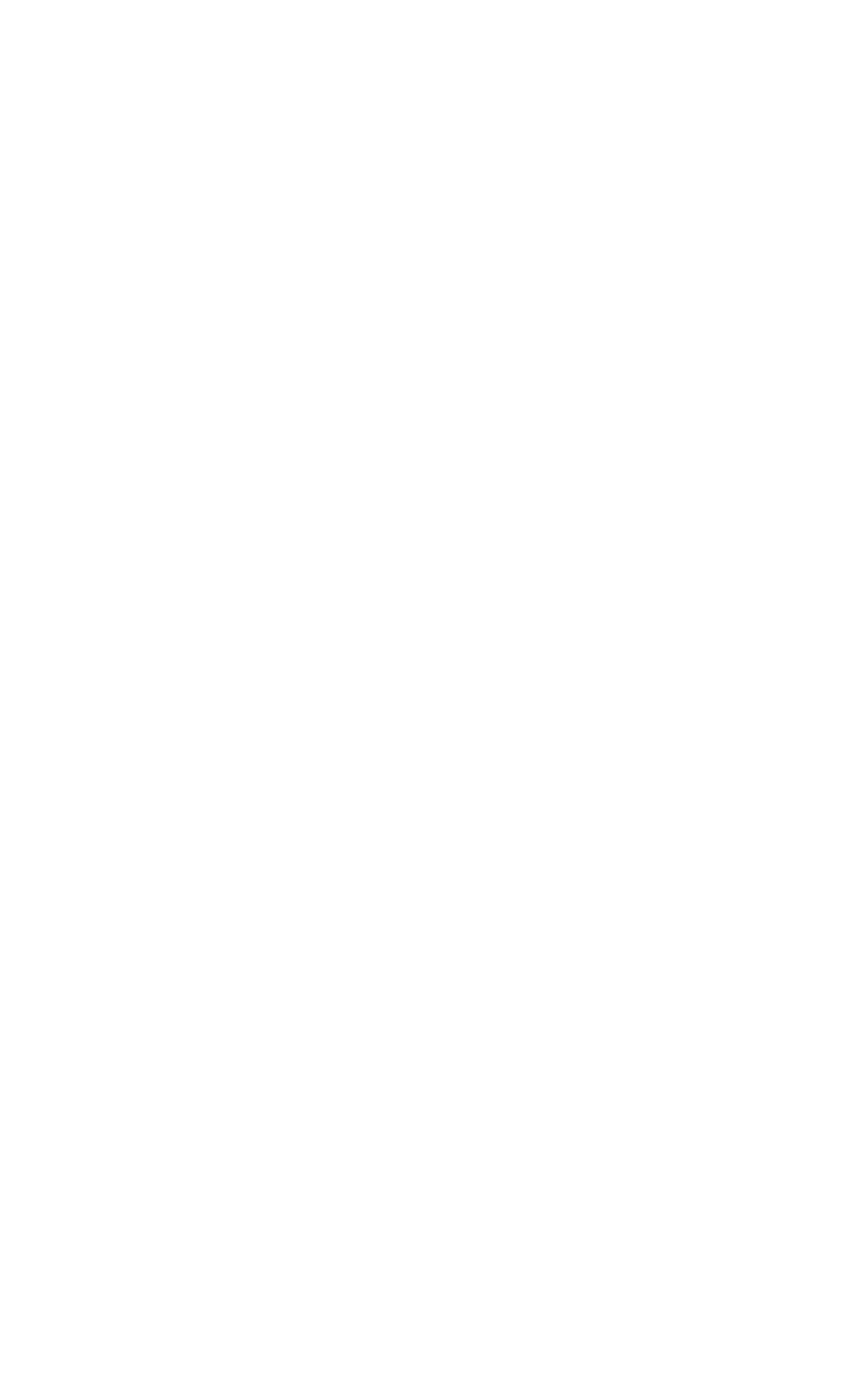Using details from the image, please answer the following question comprehensively:
What is the company name?

The company name is obtained from the StaticText element at the top of the webpage, which reads 'Shenzhen Huaruijian Industry Co.,Ltd.'.